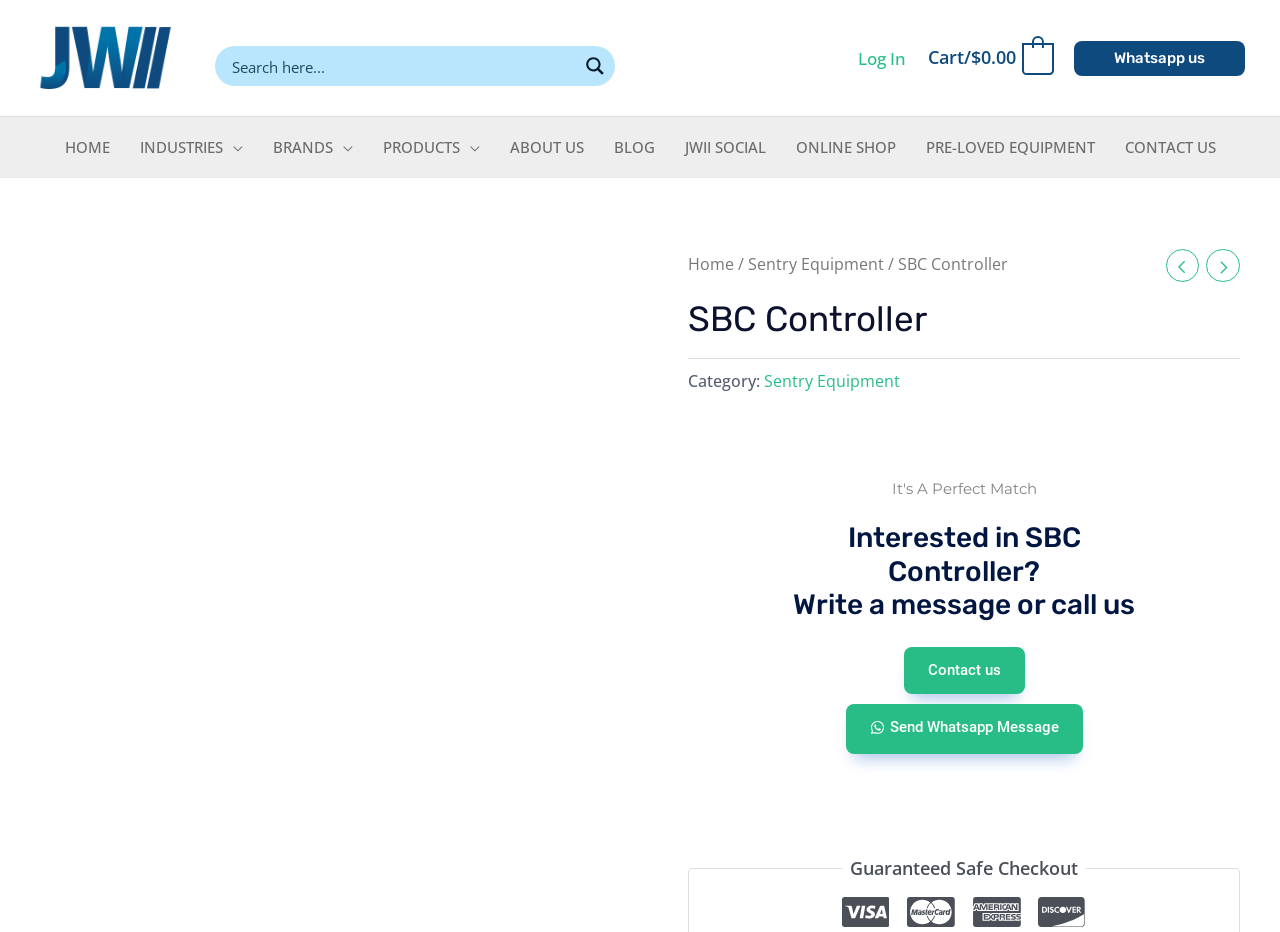What is the brand of the SBC controller?
Give a comprehensive and detailed explanation for the question.

I found the answer by looking at the breadcrumb navigation, which shows 'Home / Sentry Equipment / SBC Controller'. This indicates that the SBC controller is a product of Sentry Equipment.